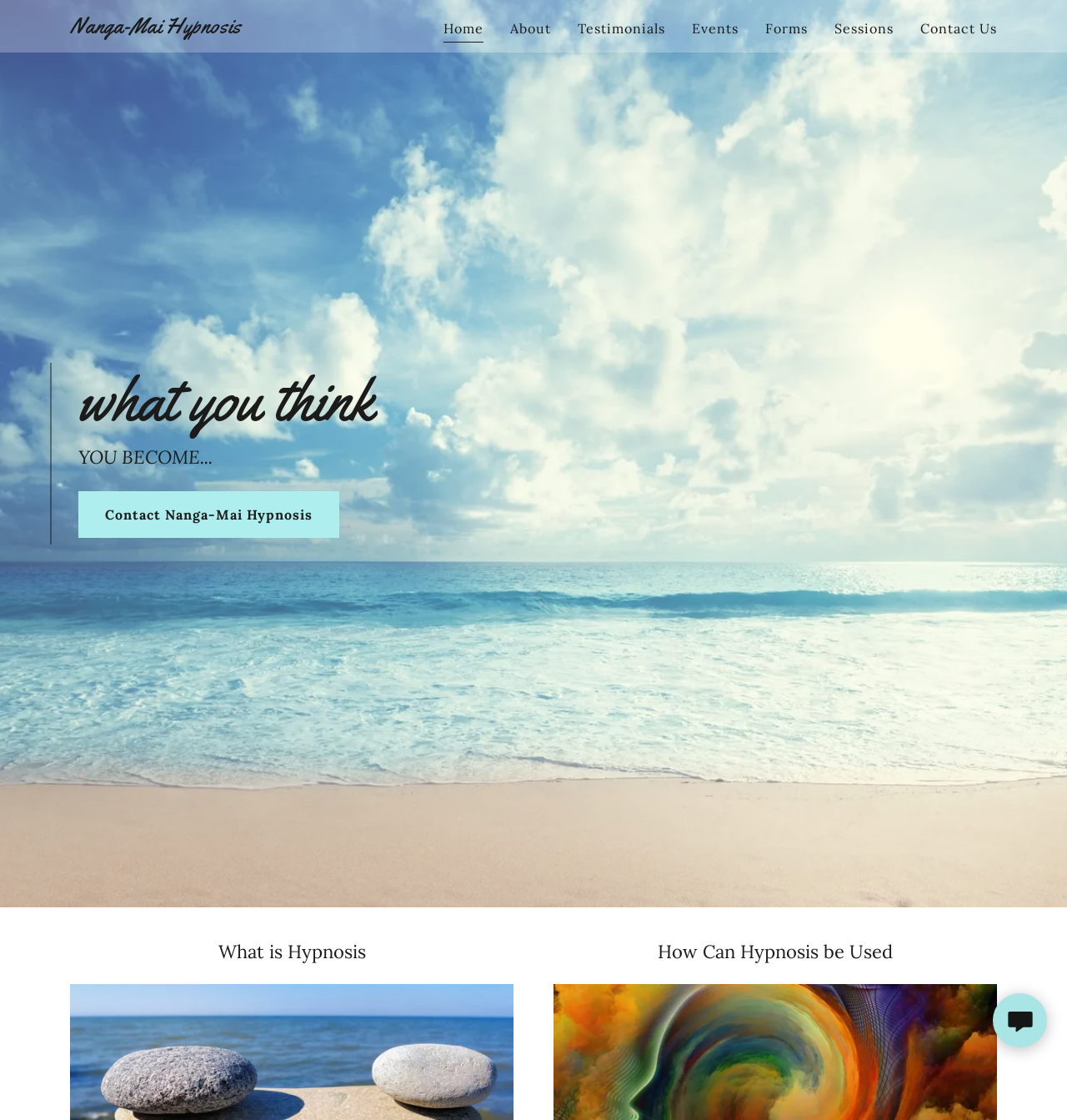Produce an elaborate caption capturing the essence of the webpage.

The webpage is about Nanga-Mai Hypnosis, with a prominent heading "Nanga-Mai Hypnosis" at the top left corner. Below it, there are three sections, each containing an image, a heading, a static text, and a link to "Contact Nanga-Mai Hypnosis". The headings are "what you feel", "what you think", and "what you imagine", and the static texts are "YOU ATTRACT...", "YOU BECOME...", and "YOU CREATE", respectively. These sections are arranged horizontally, taking up most of the page's width.

At the top right corner, there is a menu with links to "Home", "About", "Testimonials", "Events", "Forms", "Sessions", and "Contact Us". Below the three main sections, there are two headings, "What is Hypnosis" and "How Can Hypnosis be Used", positioned side by side. At the bottom right corner, there is a small image.

The overall structure of the page is divided into clear sections, with headings and links guiding the user's attention. The use of images and headings creates a visually appealing layout, making it easy to navigate and understand the content.